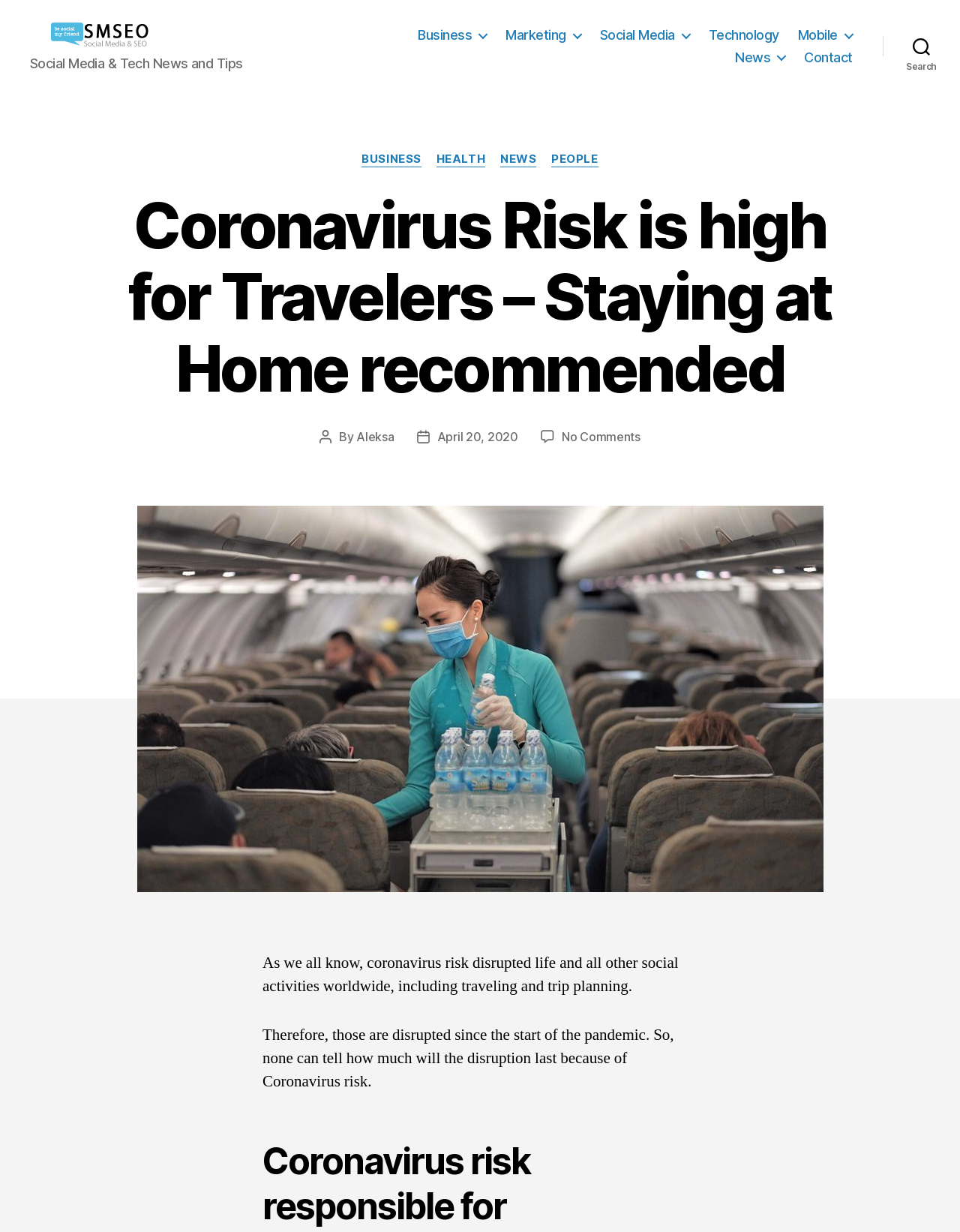Find the bounding box coordinates for the area you need to click to carry out the instruction: "Click on the 'Business' link". The coordinates should be four float numbers between 0 and 1, indicated as [left, top, right, bottom].

[0.435, 0.022, 0.507, 0.035]